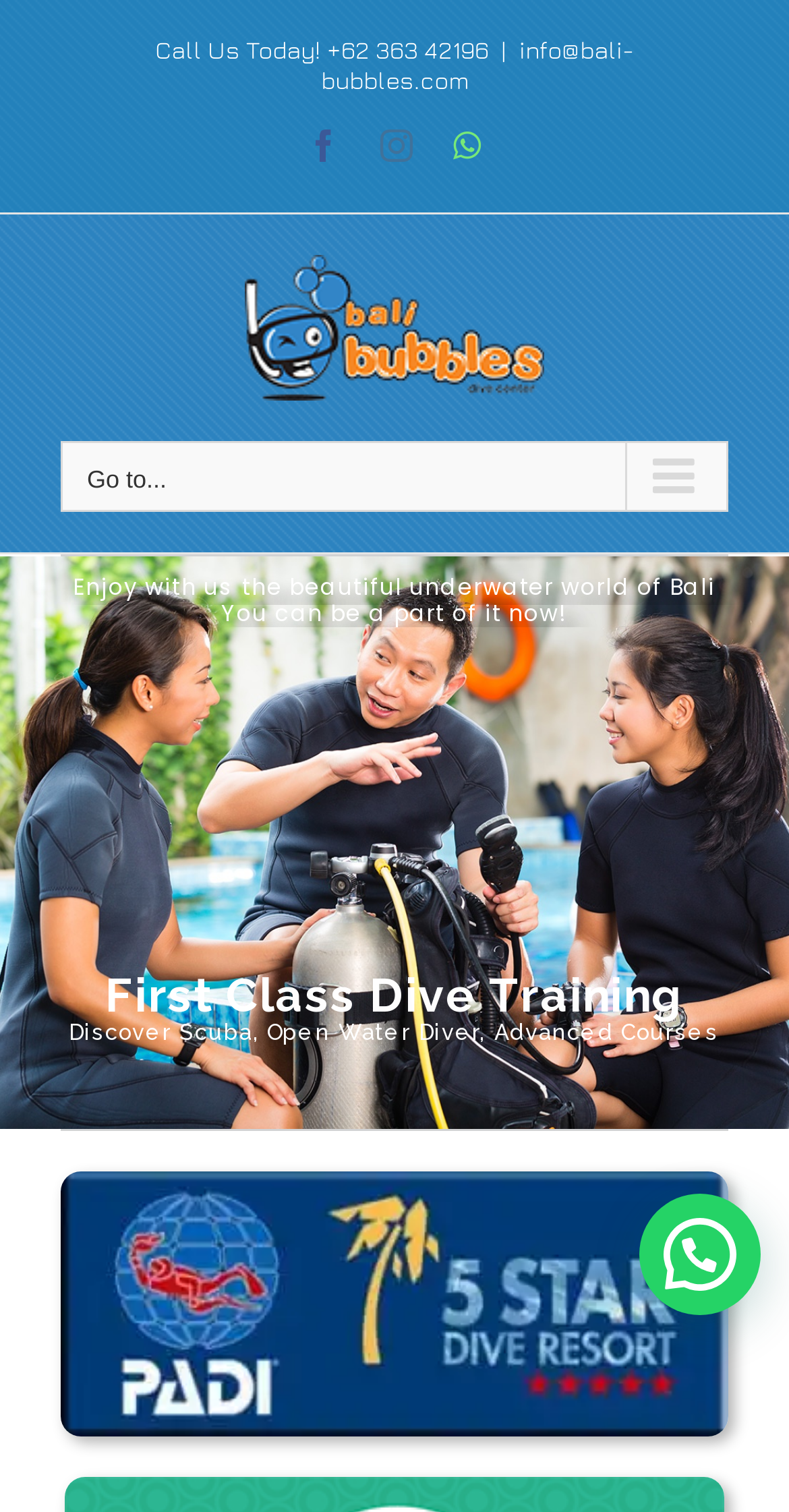How many social media links are there?
Examine the webpage screenshot and provide an in-depth answer to the question.

I counted the social media links by looking at the icons below the phone number and email address. I saw Facebook, Instagram, and WhatsApp icons, which means there are three social media links.